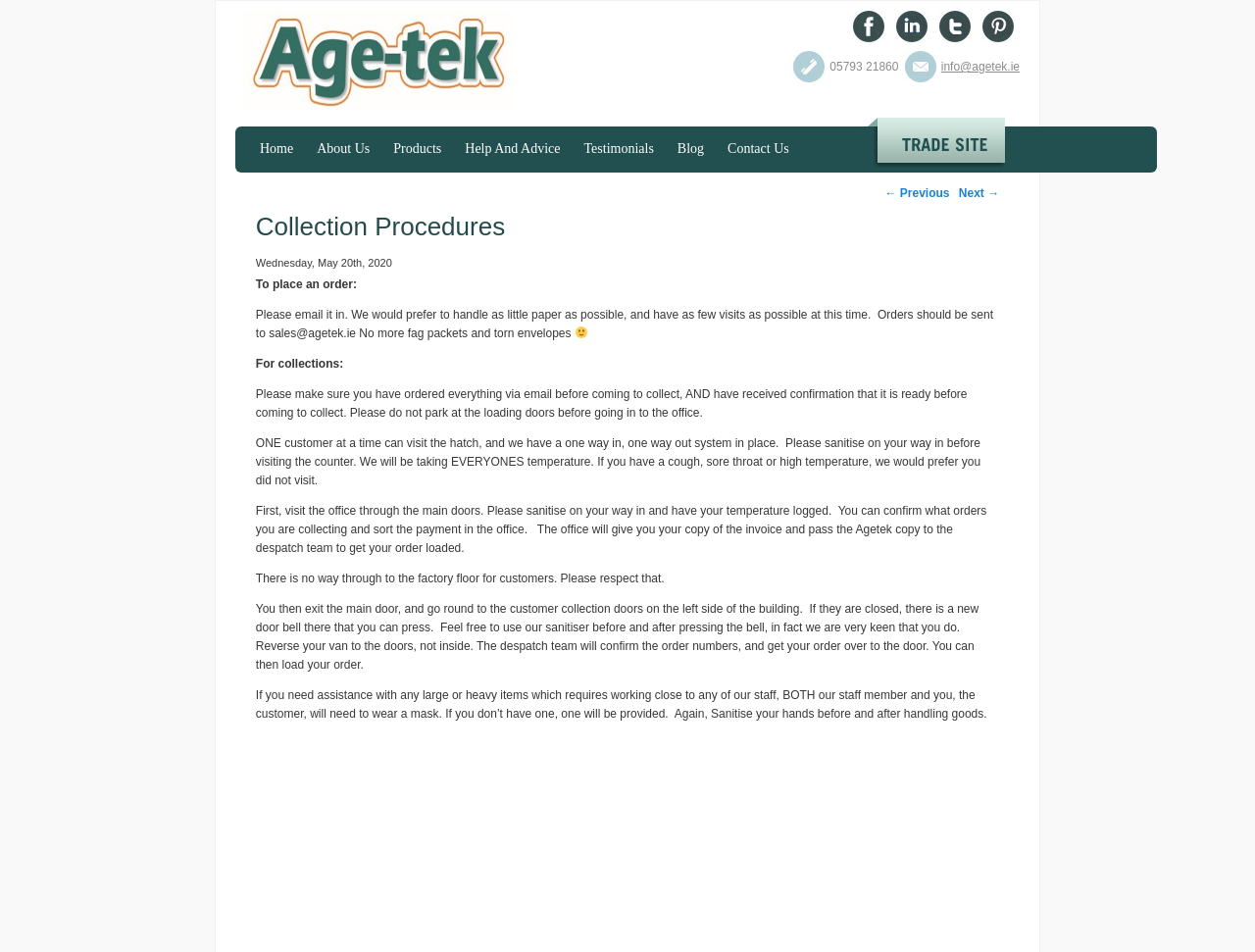Using the element description: "Help And Advice", determine the bounding box coordinates for the specified UI element. The coordinates should be four float numbers between 0 and 1, [left, top, right, bottom].

[0.361, 0.133, 0.456, 0.181]